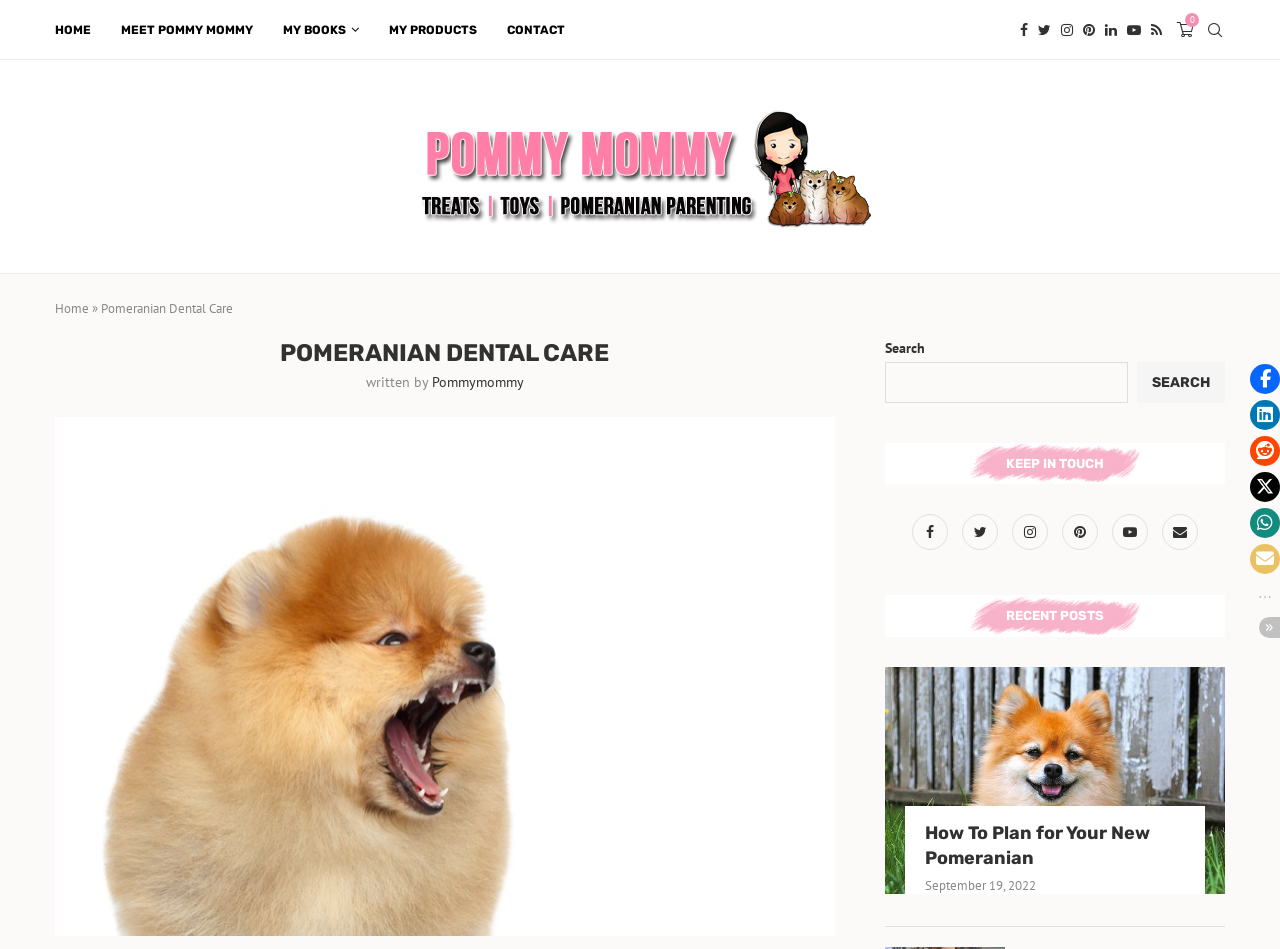Please predict the bounding box coordinates of the element's region where a click is necessary to complete the following instruction: "Share on Facebook". The coordinates should be represented by four float numbers between 0 and 1, i.e., [left, top, right, bottom].

[0.977, 0.384, 1.0, 0.416]